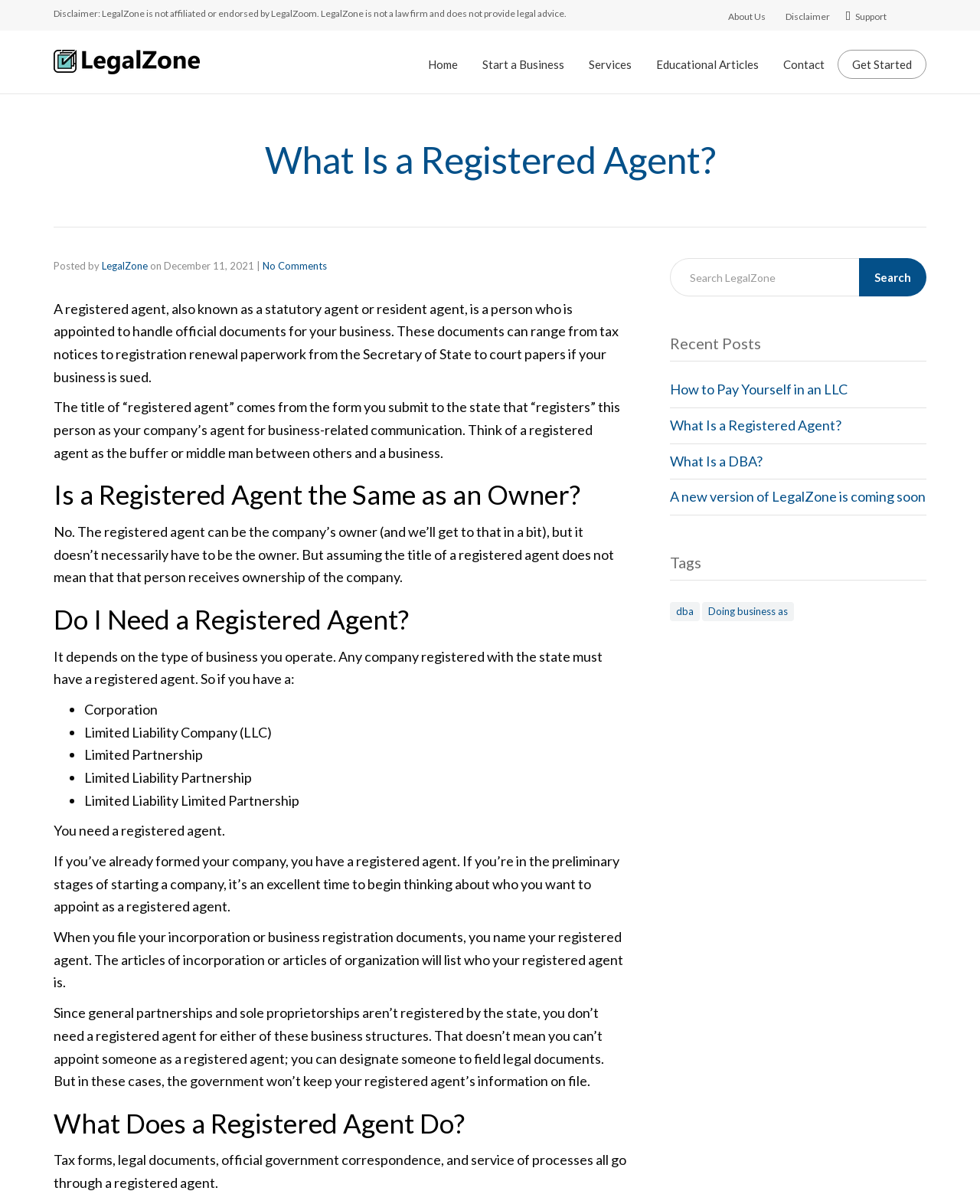What is the role of a registered agent? Based on the image, give a response in one word or a short phrase.

Receiving tax forms, legal documents, etc.